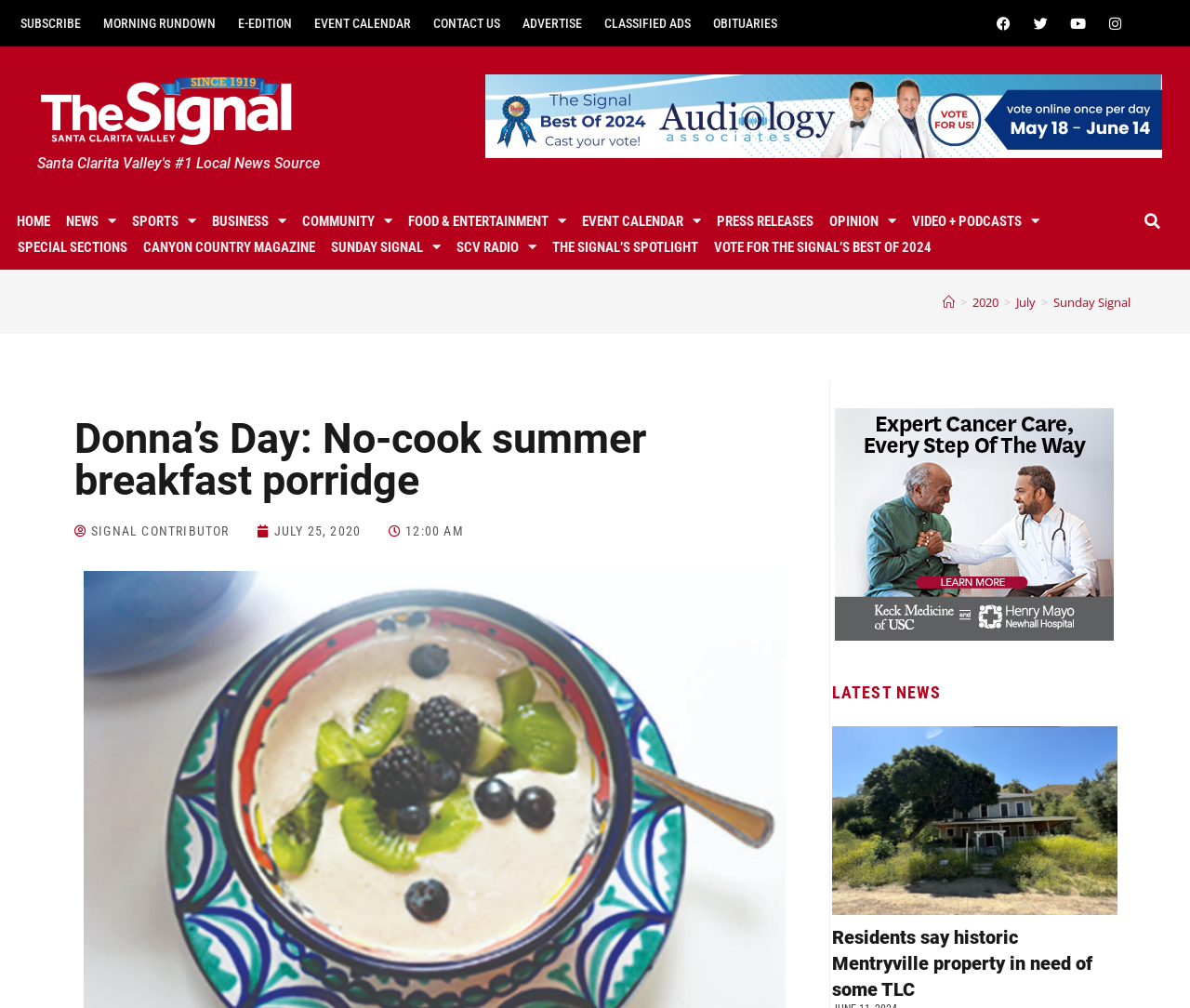Answer the question briefly using a single word or phrase: 
What is the title of the article?

Donna’s Day: No-cook summer breakfast porridge